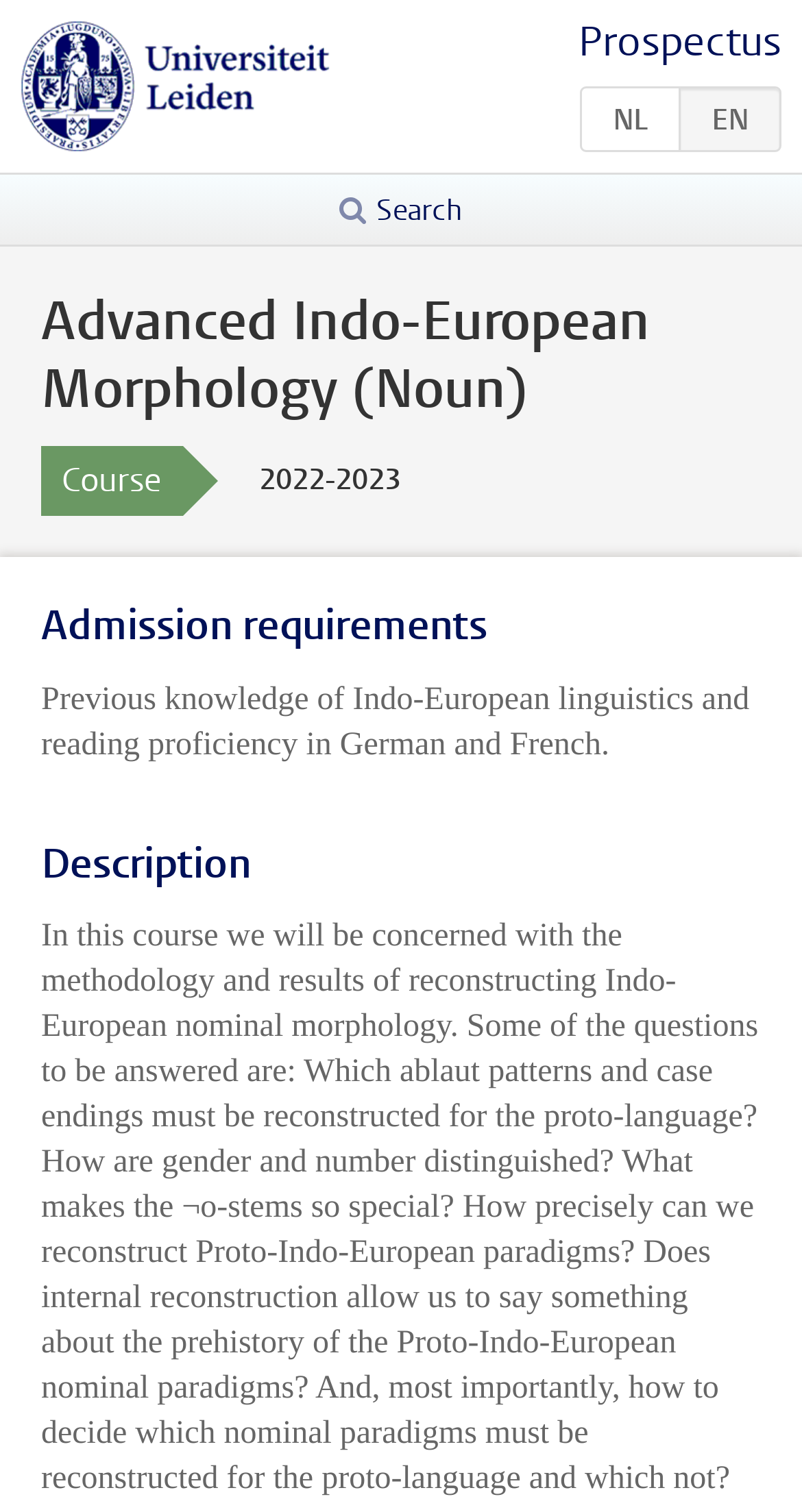Respond to the question below with a single word or phrase: What is the time period of the course?

2022-2023